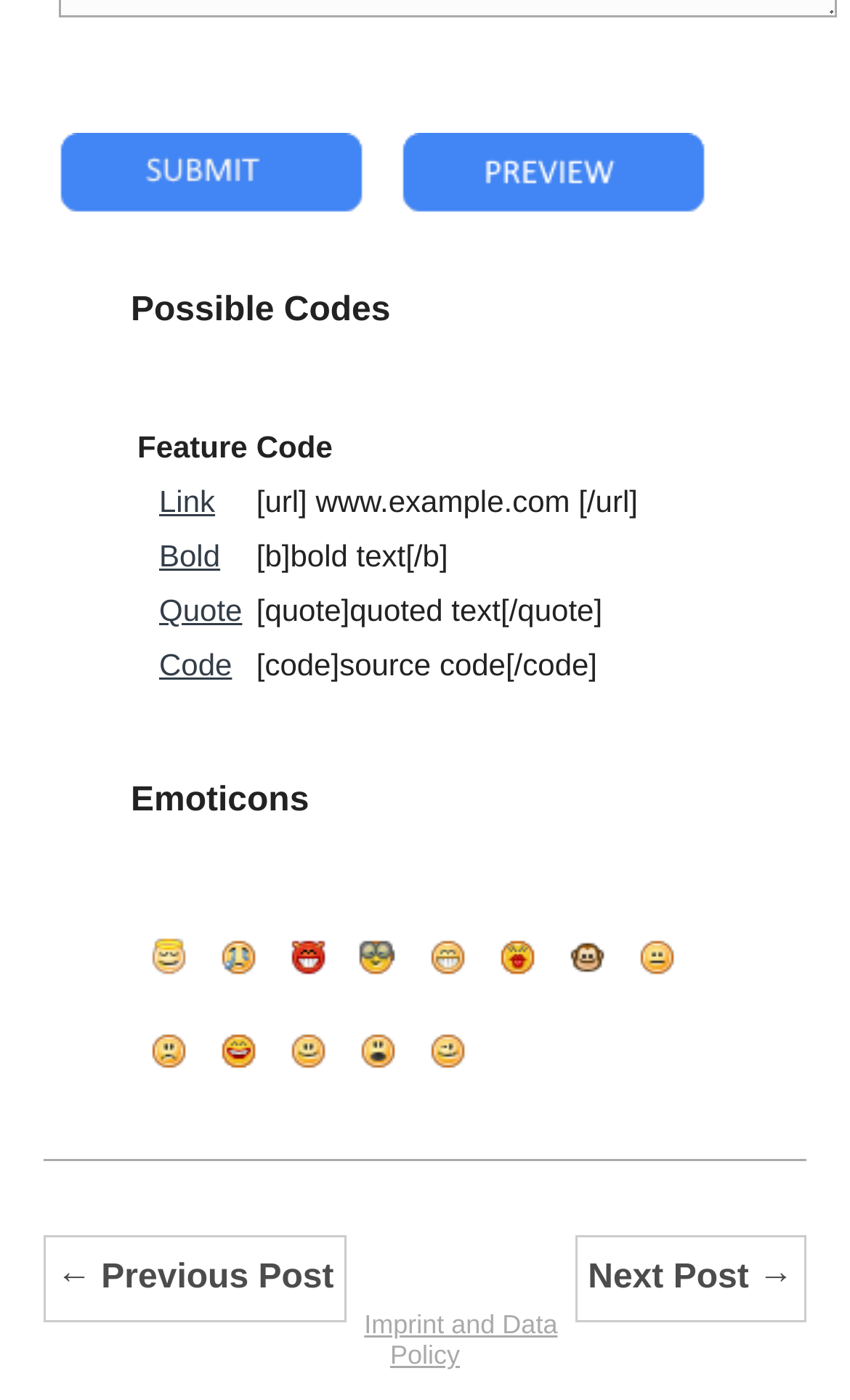Please look at the image and answer the question with a detailed explanation: How many emoticon images are displayed on the webpage?

The webpage displays 14 emoticon images, which are arranged in two rows of 7 images each, and are likely used to represent different emotions or reactions.